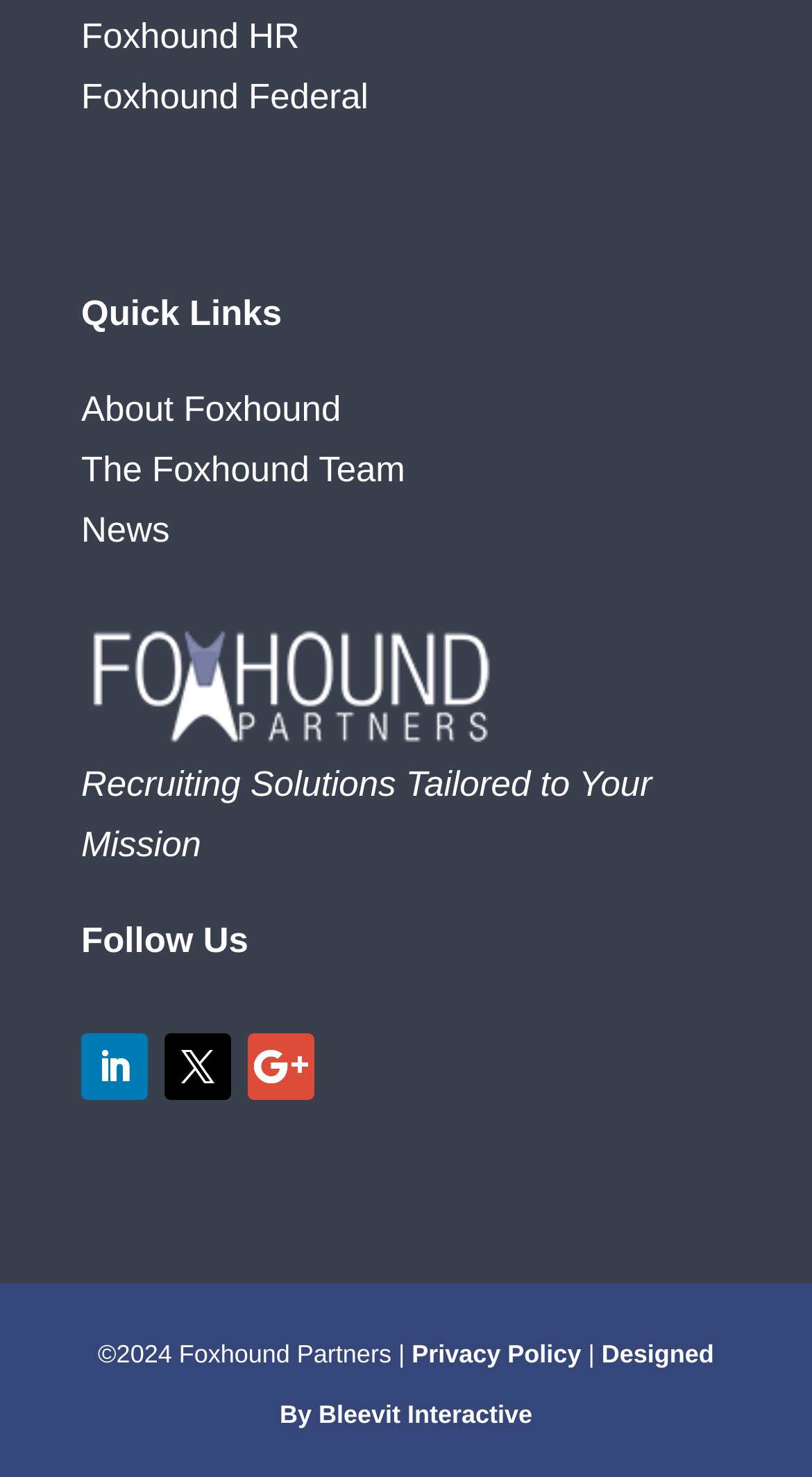Identify the bounding box coordinates of the region I need to click to complete this instruction: "Go to About Us page".

None